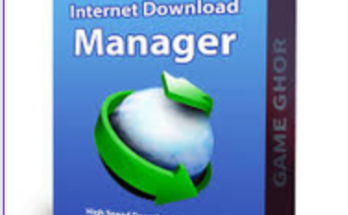Answer the question with a single word or phrase: 
What is the shape of the icon on the packaging?

Globe